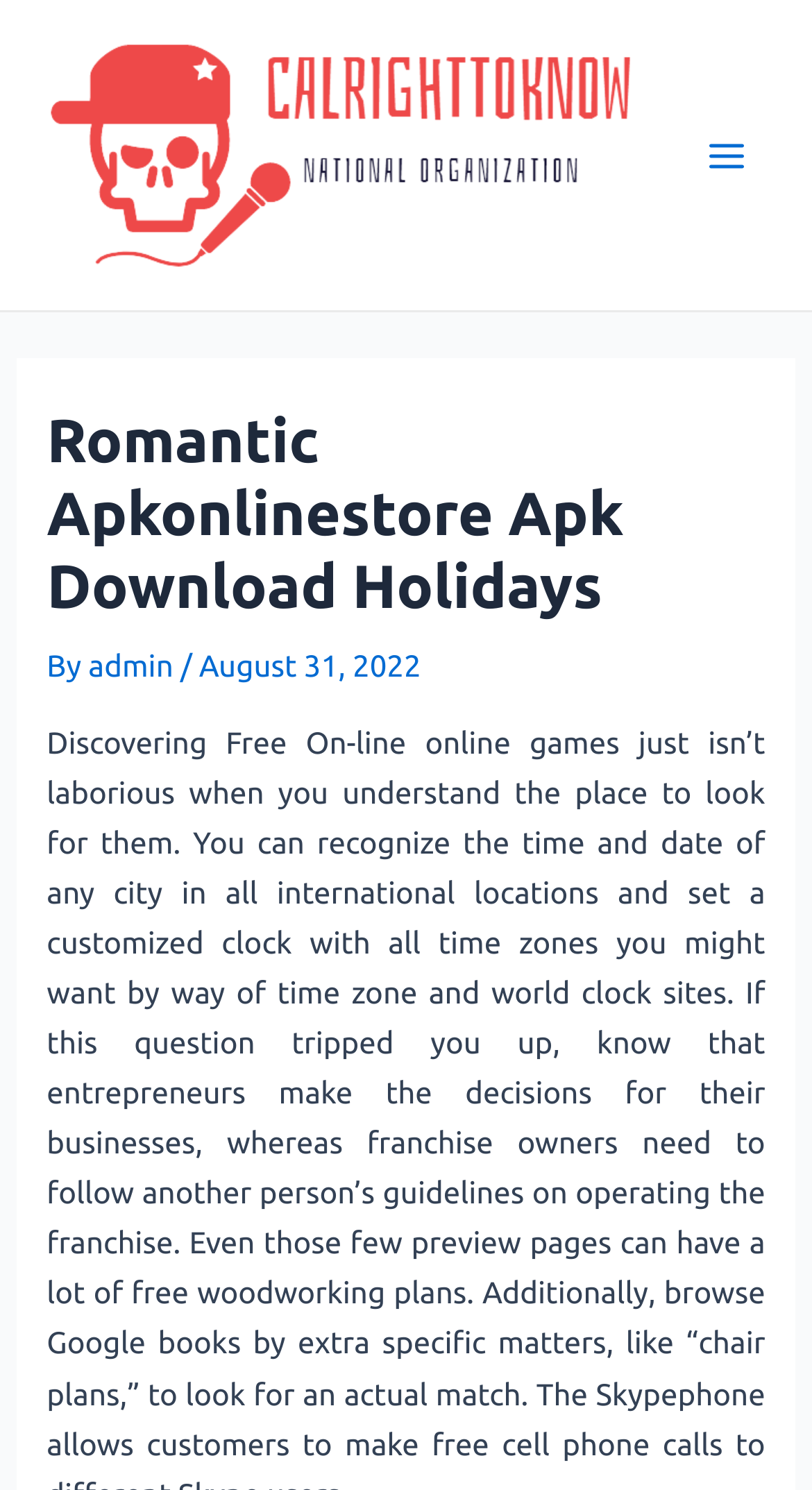Offer a meticulous description of the webpage's structure and content.

The webpage is titled "Romantic Apkonlinestore Apk Download Holidays" and has a main menu button located at the top right corner. Below the main menu button, there is an image. 

On the top left section, there is a header area that spans almost the entire width of the page. Within this header, the title "Romantic Apkonlinestore Apk Download Holidays" is displayed prominently. Below the title, there is a line of text that reads "By admin / August 31, 2022". 

At the top left corner, there is a link, but its text is not specified.